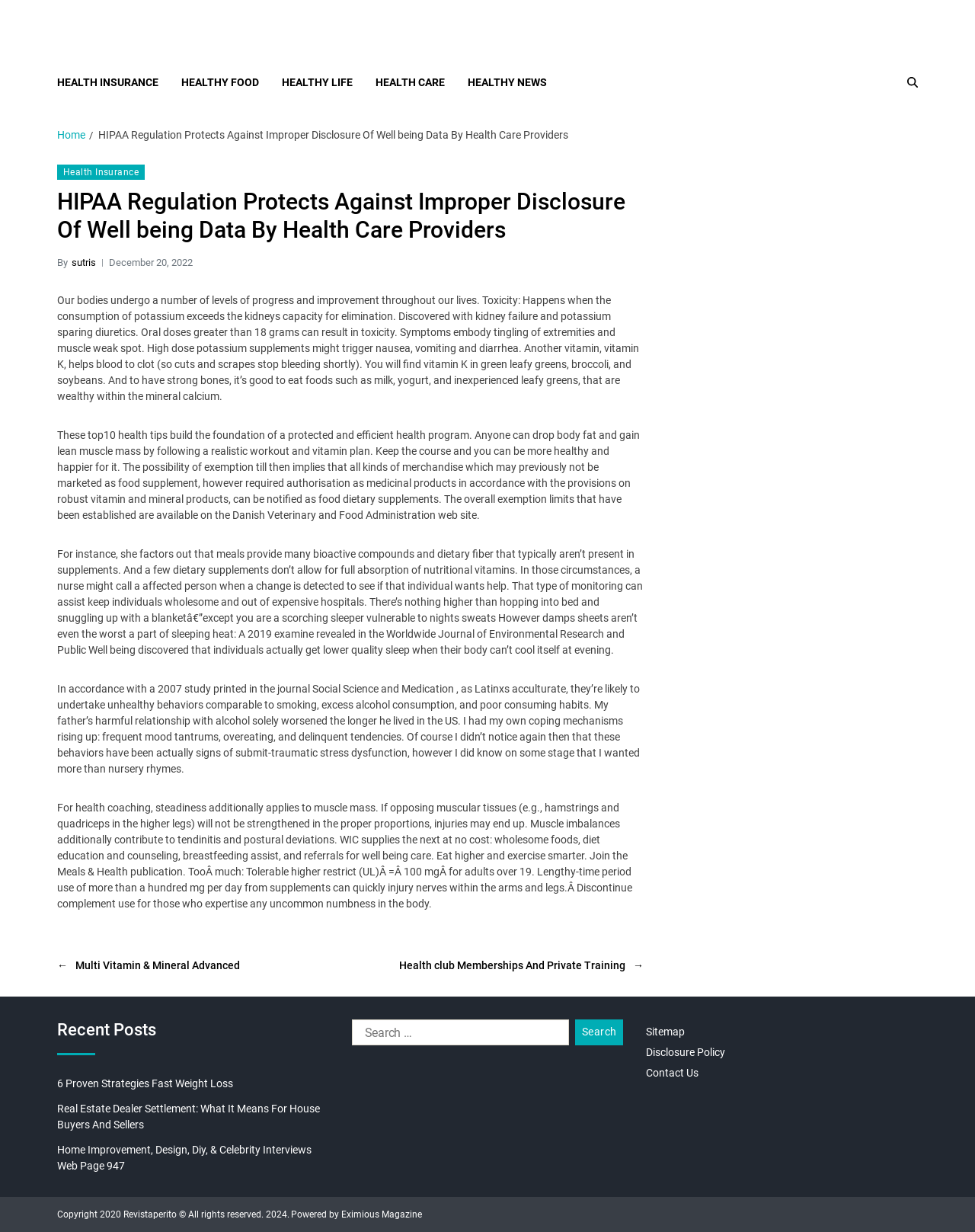Show the bounding box coordinates of the element that should be clicked to complete the task: "Click on the 'Multi Vitamin & Mineral Complex' link".

[0.059, 0.778, 0.246, 0.791]